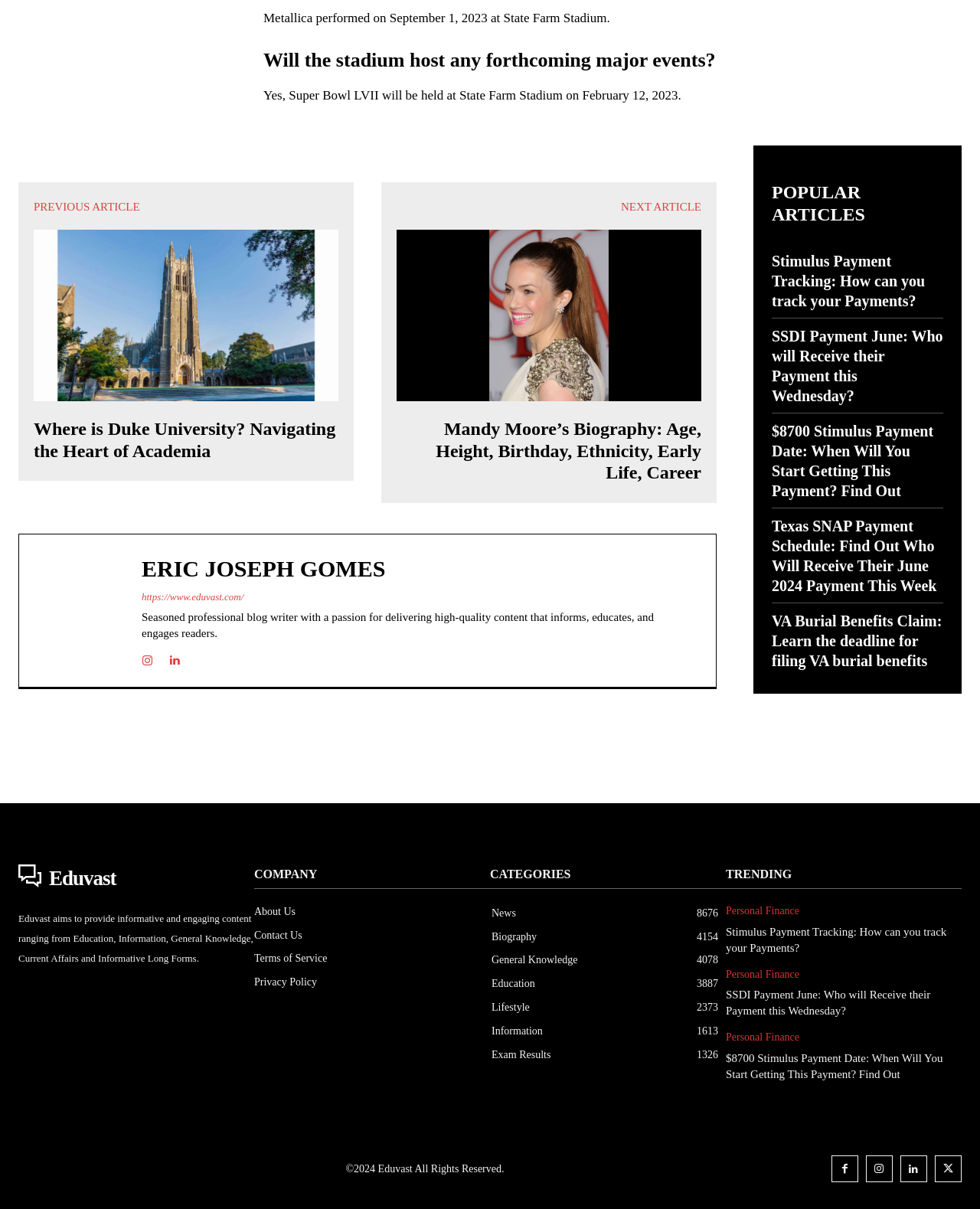What is the copyright year of Eduvast?
Please respond to the question with as much detail as possible.

The answer can be found in the StaticText element at the bottom of the webpage, which states '©2024 Eduvast All Rights Reserved.'